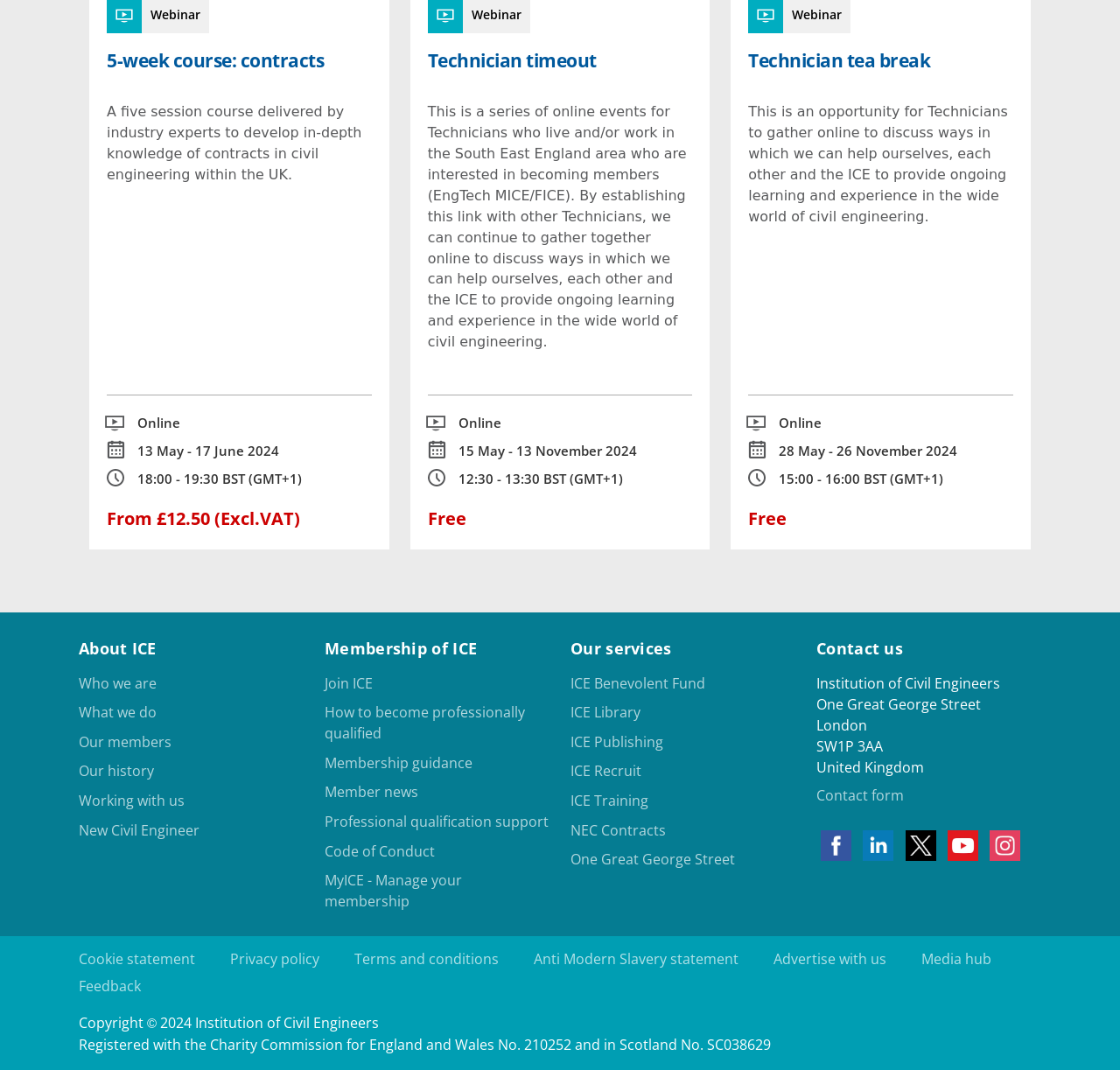Can you specify the bounding box coordinates of the area that needs to be clicked to fulfill the following instruction: "Click 'Contact us'"?

[0.729, 0.596, 0.93, 0.615]